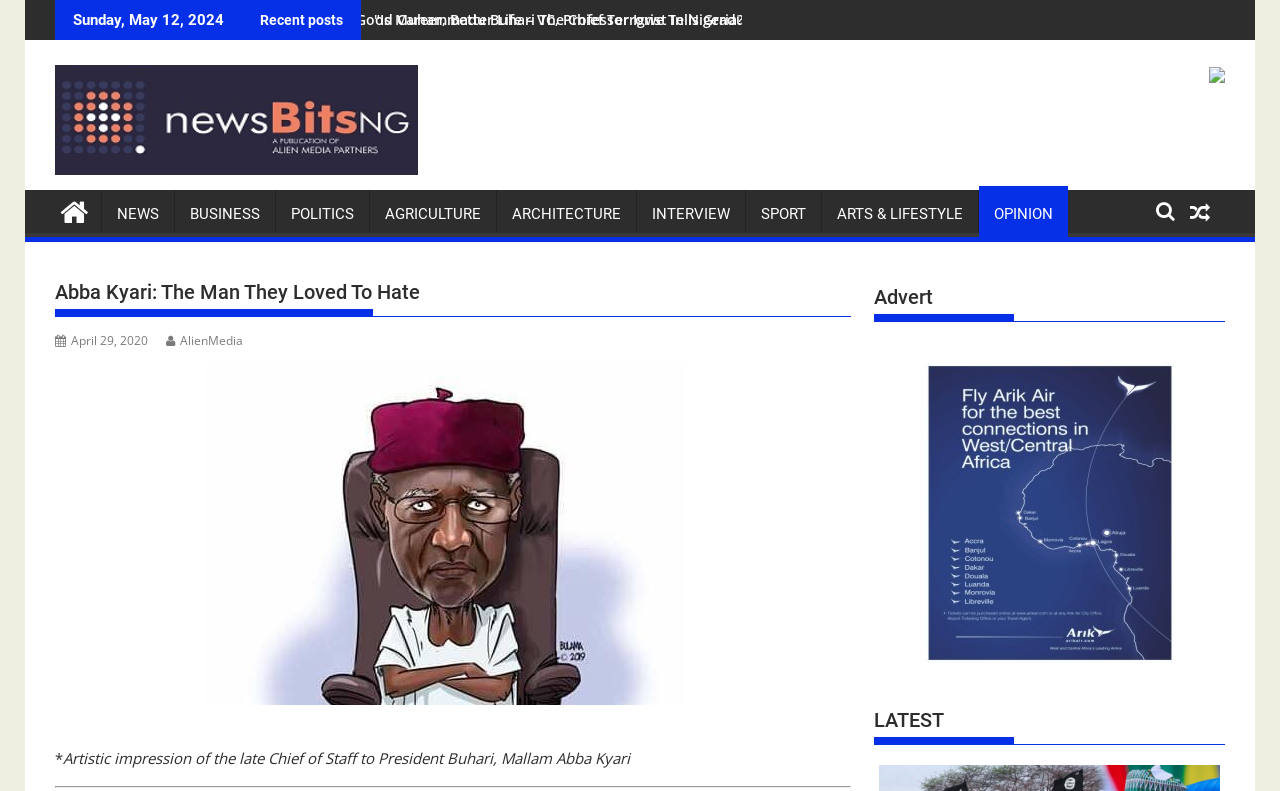Given the webpage screenshot, identify the bounding box of the UI element that matches this description: "events@dairycares.com".

None